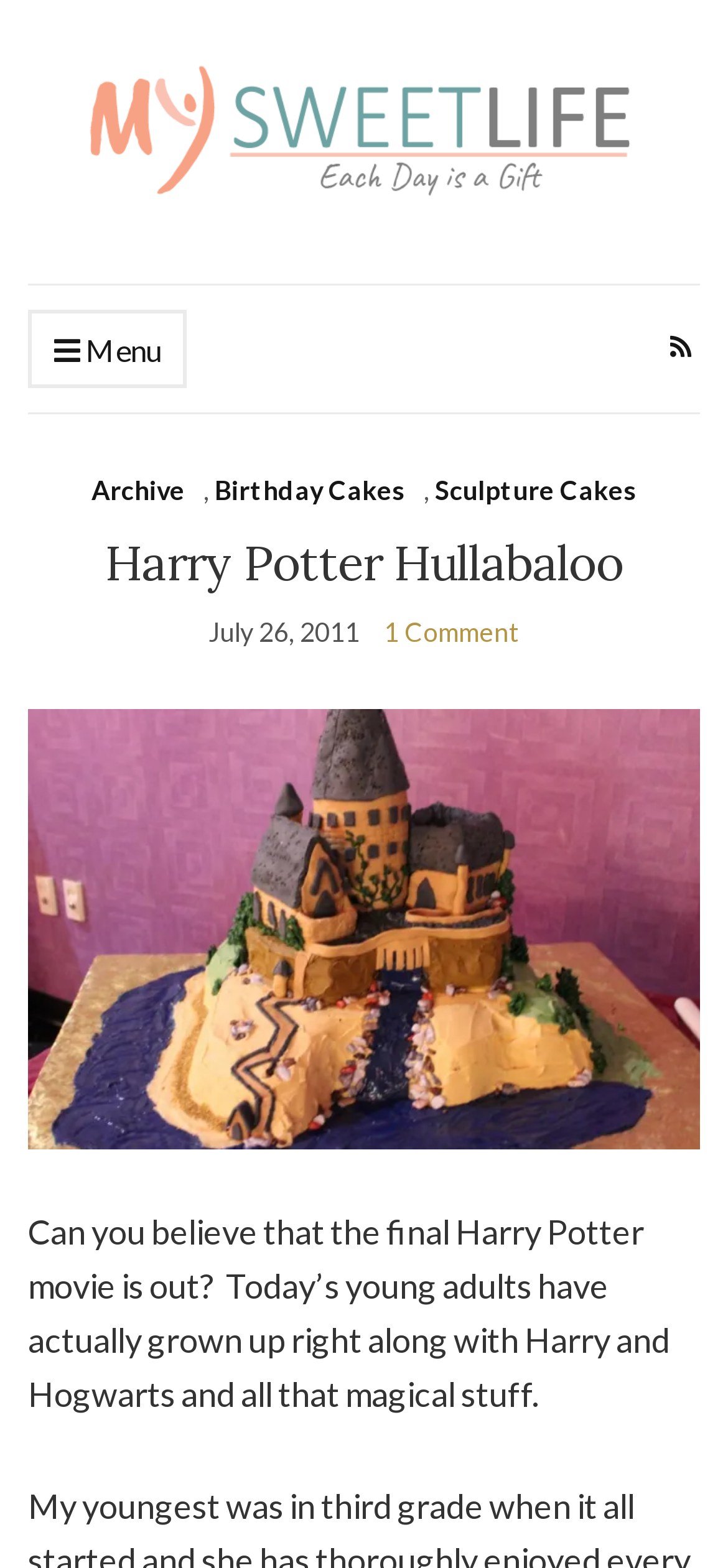What type of cakes are mentioned in the article?
Using the picture, provide a one-word or short phrase answer.

Birthday Cakes, Sculpture Cakes